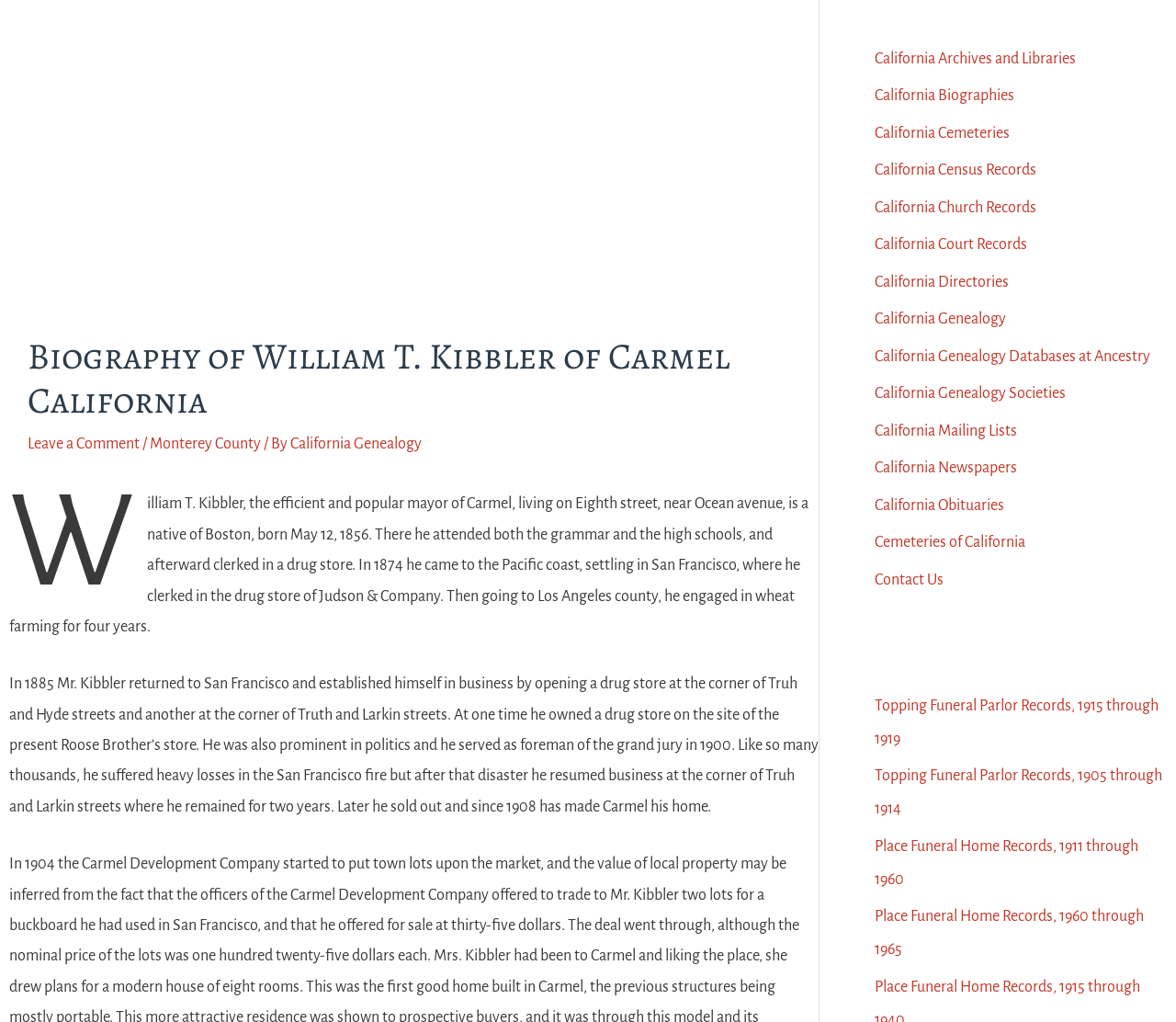Could you find the bounding box coordinates of the clickable area to complete this instruction: "Visit 'Monterey County'"?

[0.127, 0.426, 0.222, 0.443]